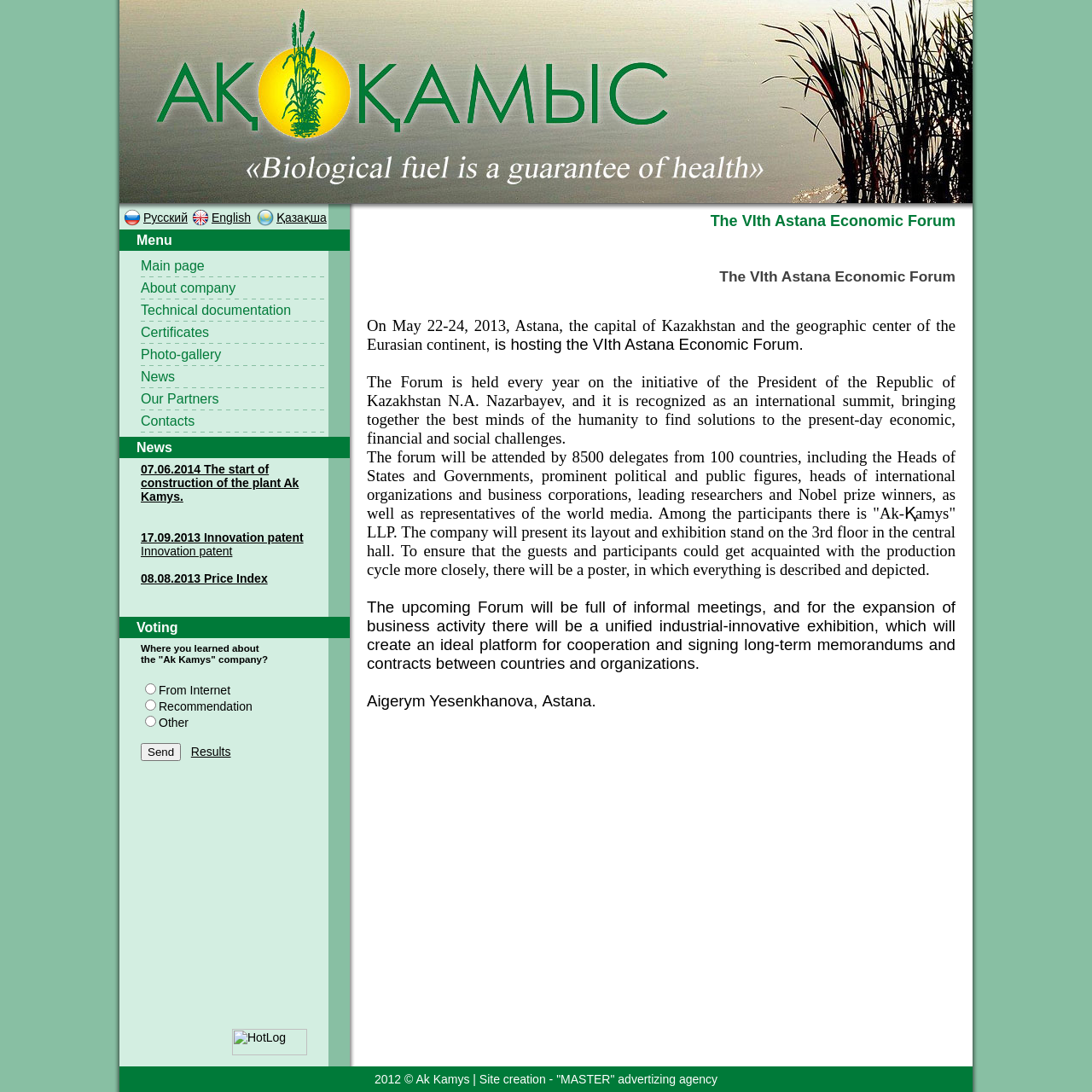What are the main sections of the website?
Analyze the image and provide a thorough answer to the question.

The main sections of the website can be found in the menu, which is located below the language options. The sections include Main page, About company, Technical documentation, Сertificates, Photo-gallery, News, and Our Partners.